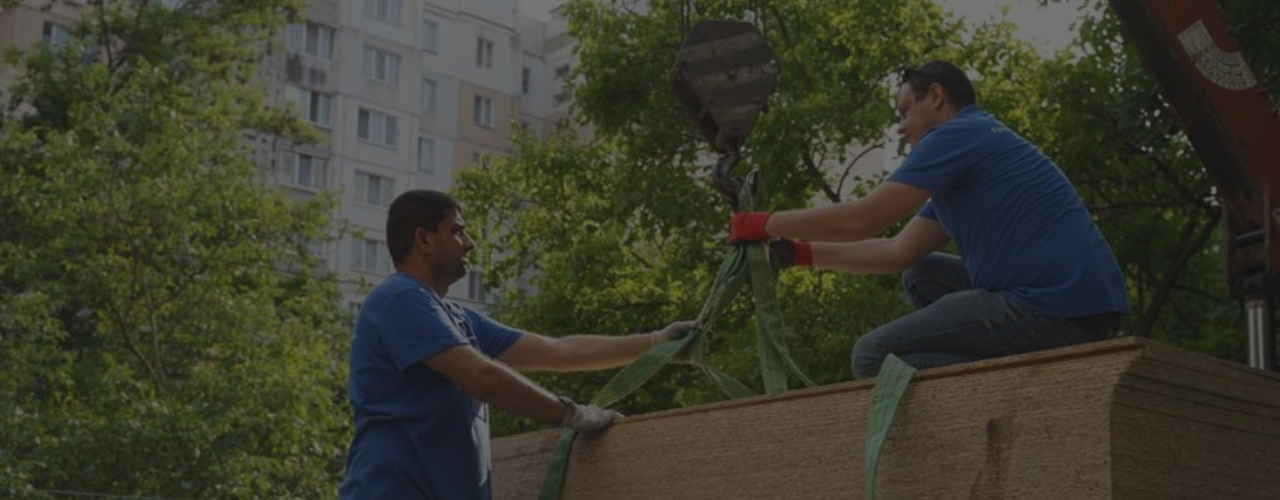What is the surrounding environment?
Look at the webpage screenshot and answer the question with a detailed explanation.

The caption sets the scene outdoors, surrounded by lush greenery, which hints at a recovery environment amidst urban surroundings, as evidenced by the backdrop of residential buildings.